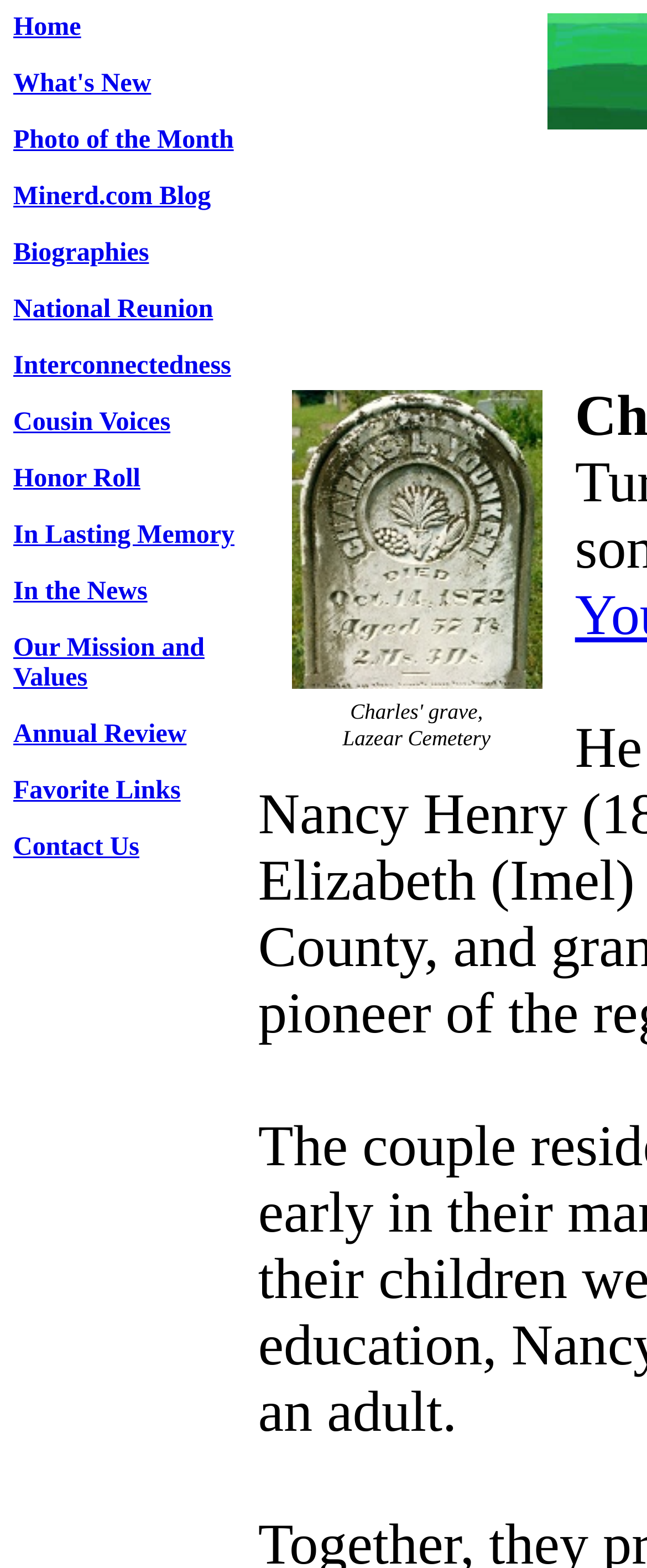Locate the bounding box coordinates of the element to click to perform the following action: 'view biographies'. The coordinates should be given as four float values between 0 and 1, in the form of [left, top, right, bottom].

[0.021, 0.152, 0.23, 0.17]